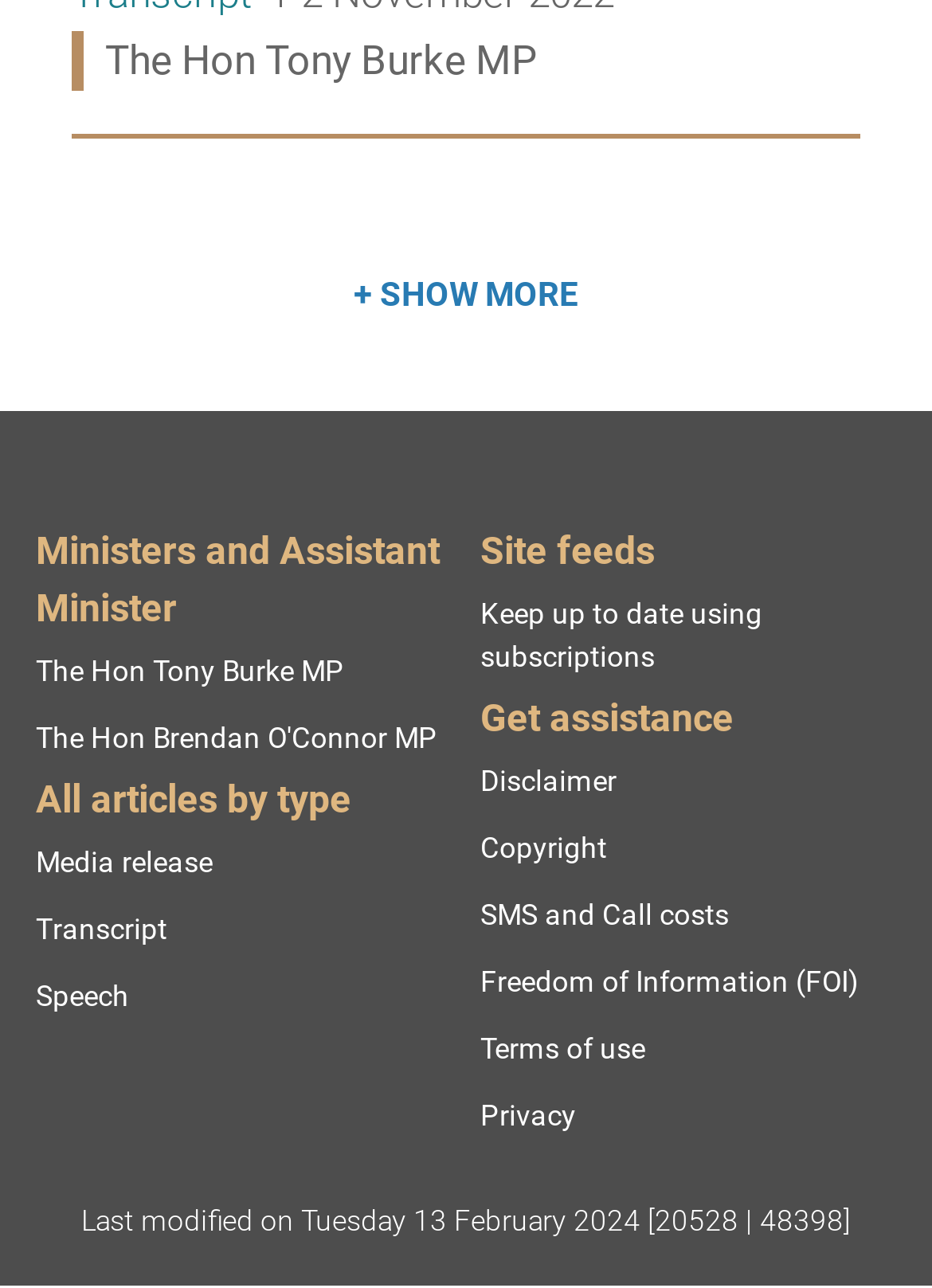Pinpoint the bounding box coordinates for the area that should be clicked to perform the following instruction: "View Site feeds".

[0.515, 0.41, 0.703, 0.445]